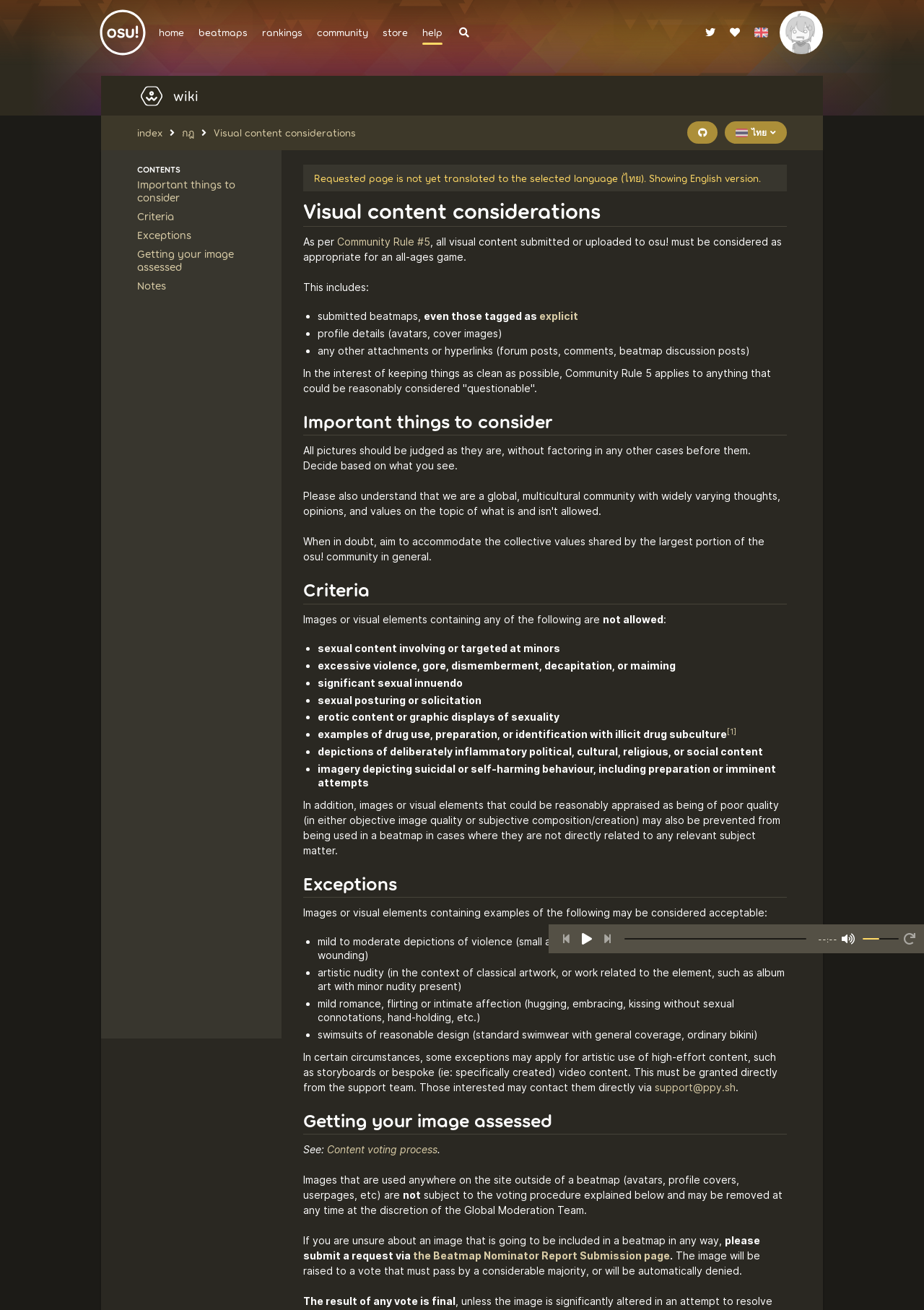Can you find and provide the main heading text of this webpage?

Visual content considerations